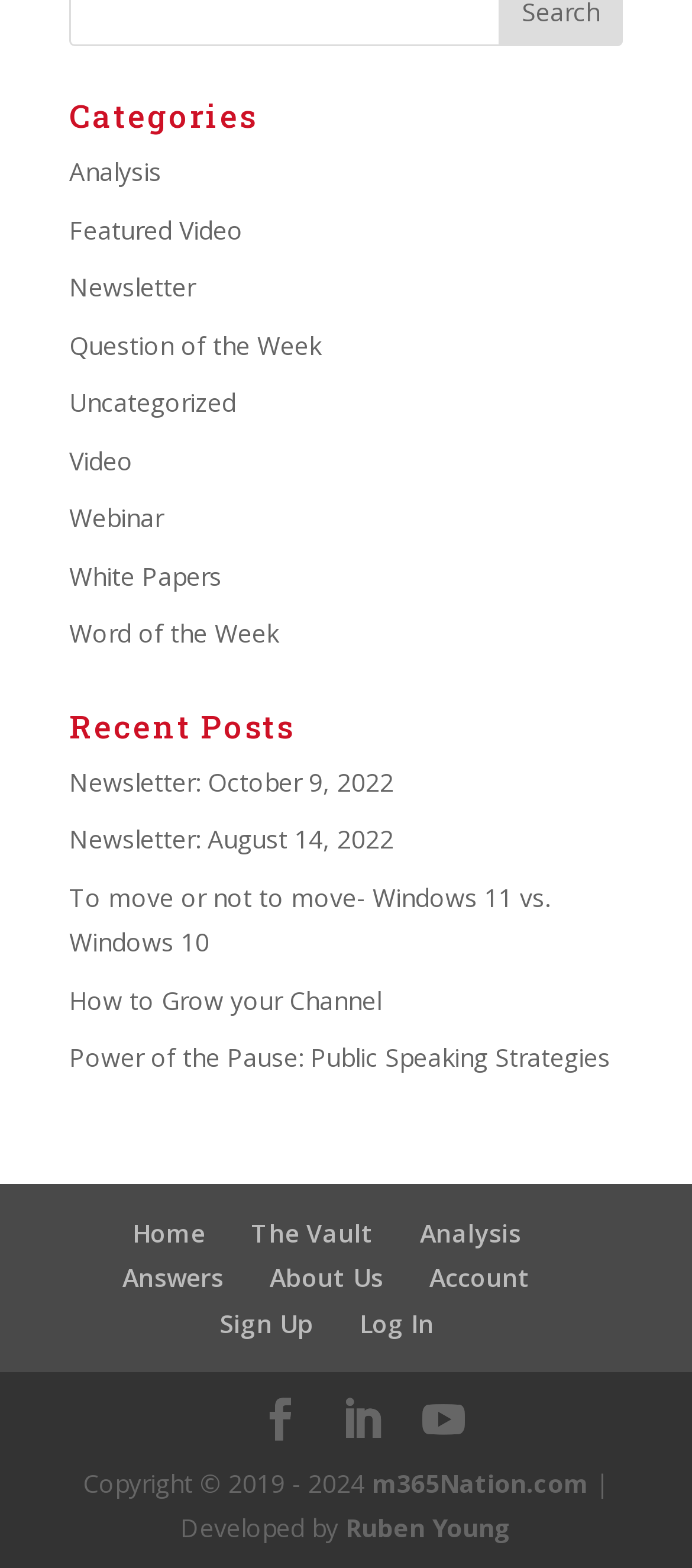Kindly provide the bounding box coordinates of the section you need to click on to fulfill the given instruction: "Sign up for an account".

[0.317, 0.833, 0.453, 0.854]